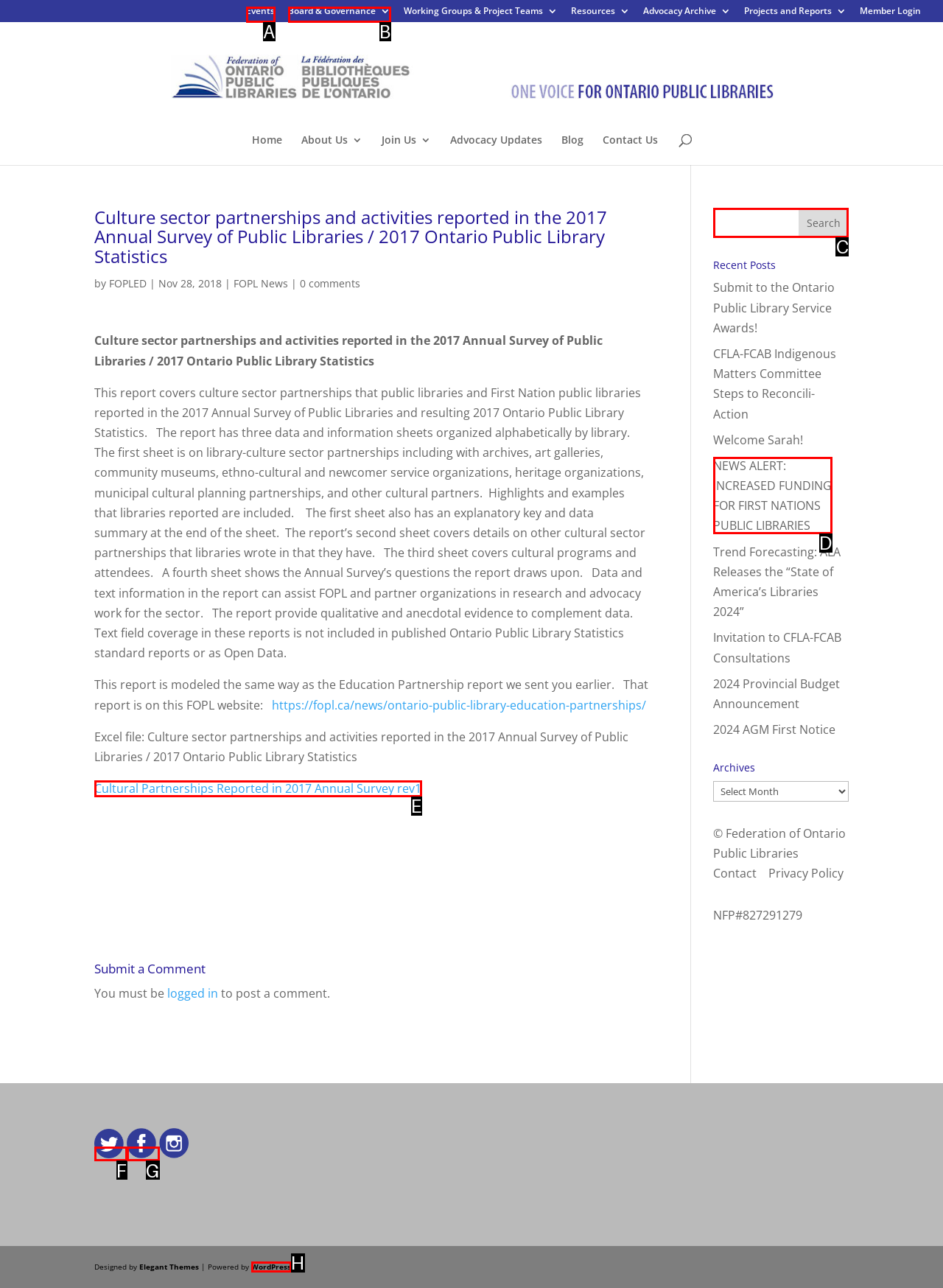Choose the option that matches the following description: name="s"
Reply with the letter of the selected option directly.

C